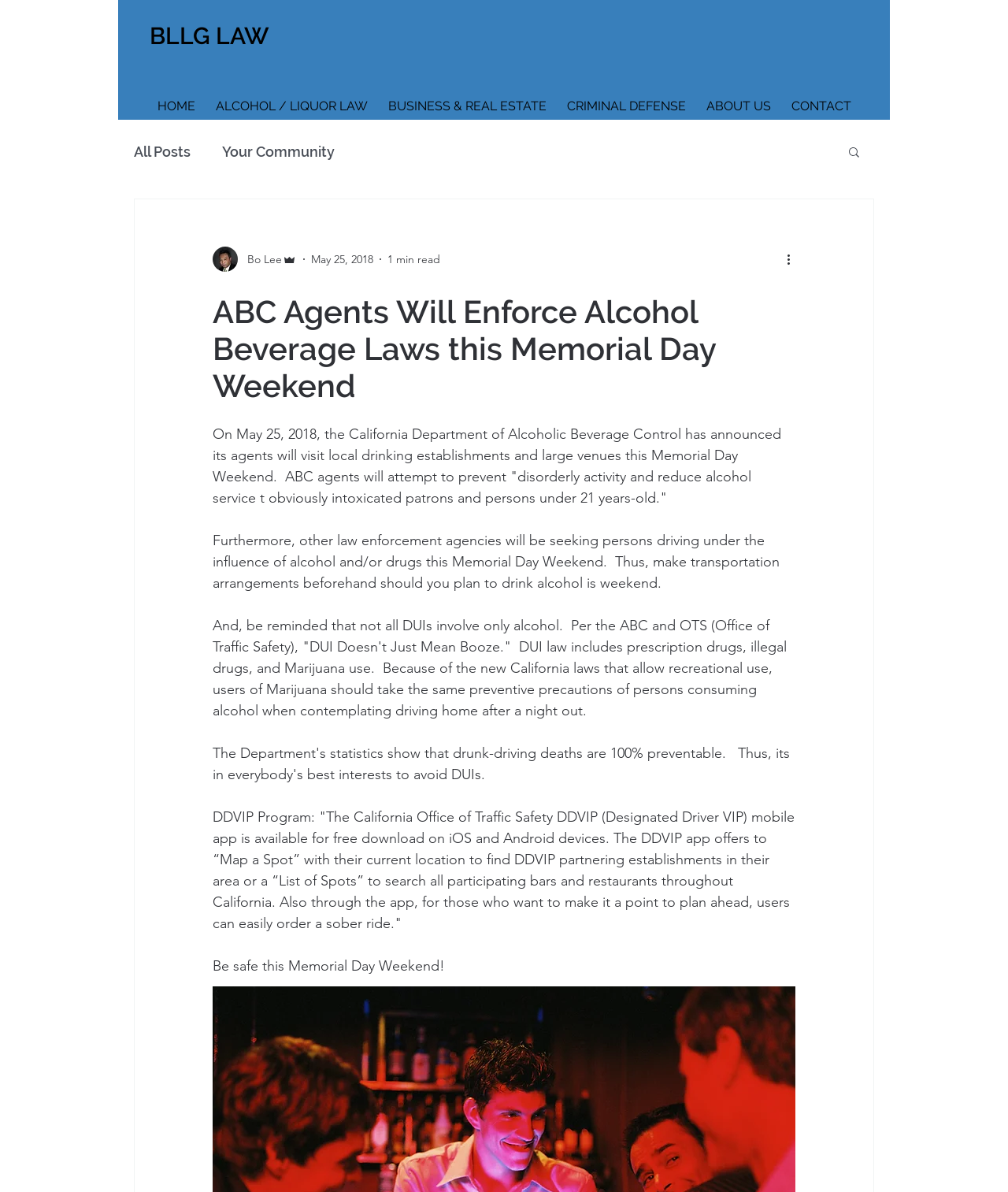What is the purpose of the DDVIP program?
Using the details from the image, give an elaborate explanation to answer the question.

I found the purpose of the DDVIP program by reading the paragraph of text that mentions the program. According to the text, the DDVIP program offers a designated driver service and allows users to 'Map a Spot' or search for participating bars and restaurants in their area.